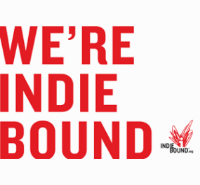Convey a detailed narrative of what is depicted in the image.

The image features bold red text that reads, "WE'RE INDIE BOUND," emphasizing support for independent bookshops and the indie book community. Accompanying the text is a stylized logo, underscoring the initiative's commitment to fostering local bookstores. This graphic representation aims to inspire readers and promote the value of independent retailers in the literary landscape, celebrating a shared mission to champion unique voices and diverse stories within the publishing world. The overall design is vibrant and engaging, making a strong statement in favor of indie bookstores.